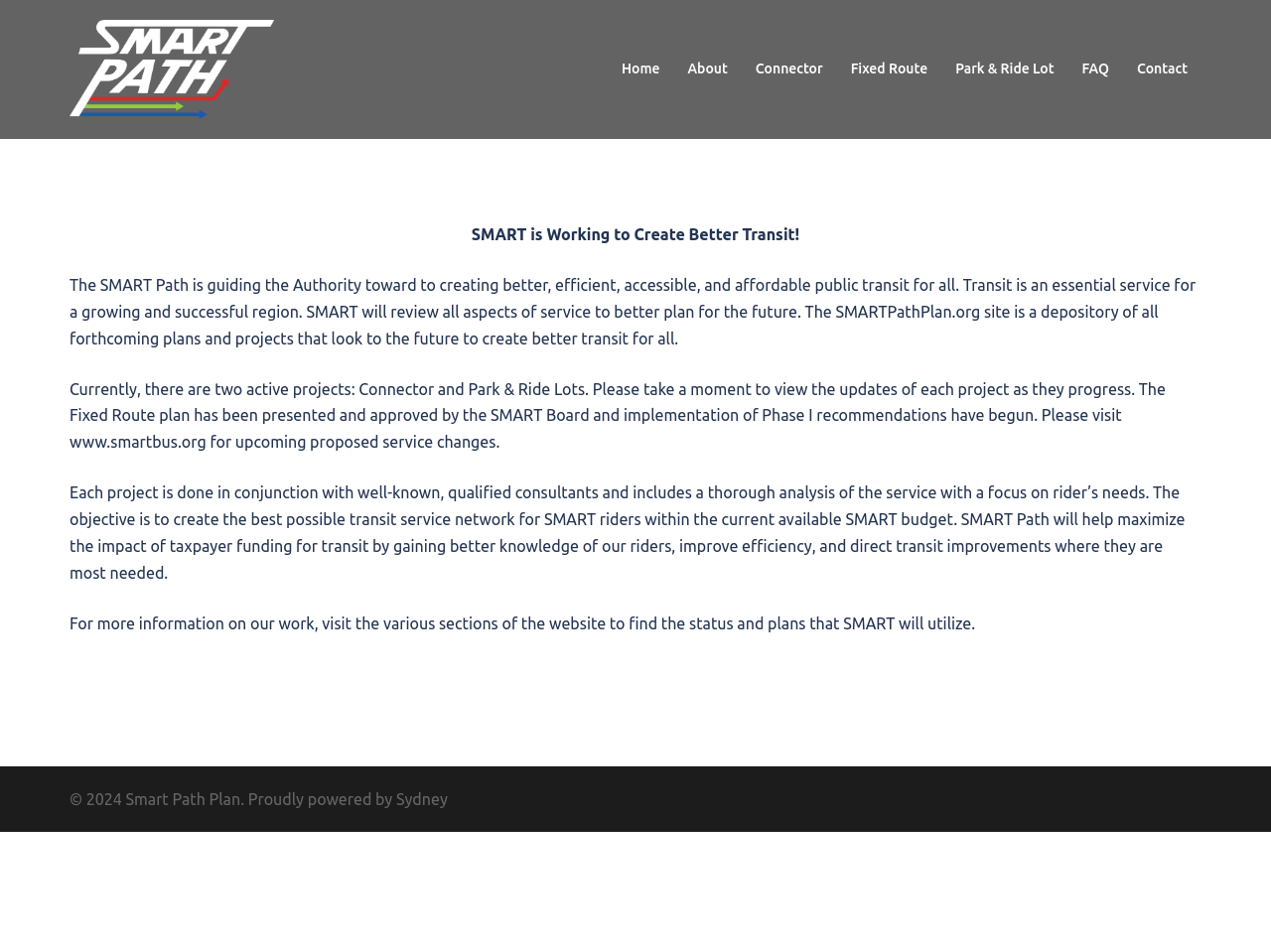Please reply with a single word or brief phrase to the question: 
What is the year of copyright mentioned at the bottom of the webpage?

2024